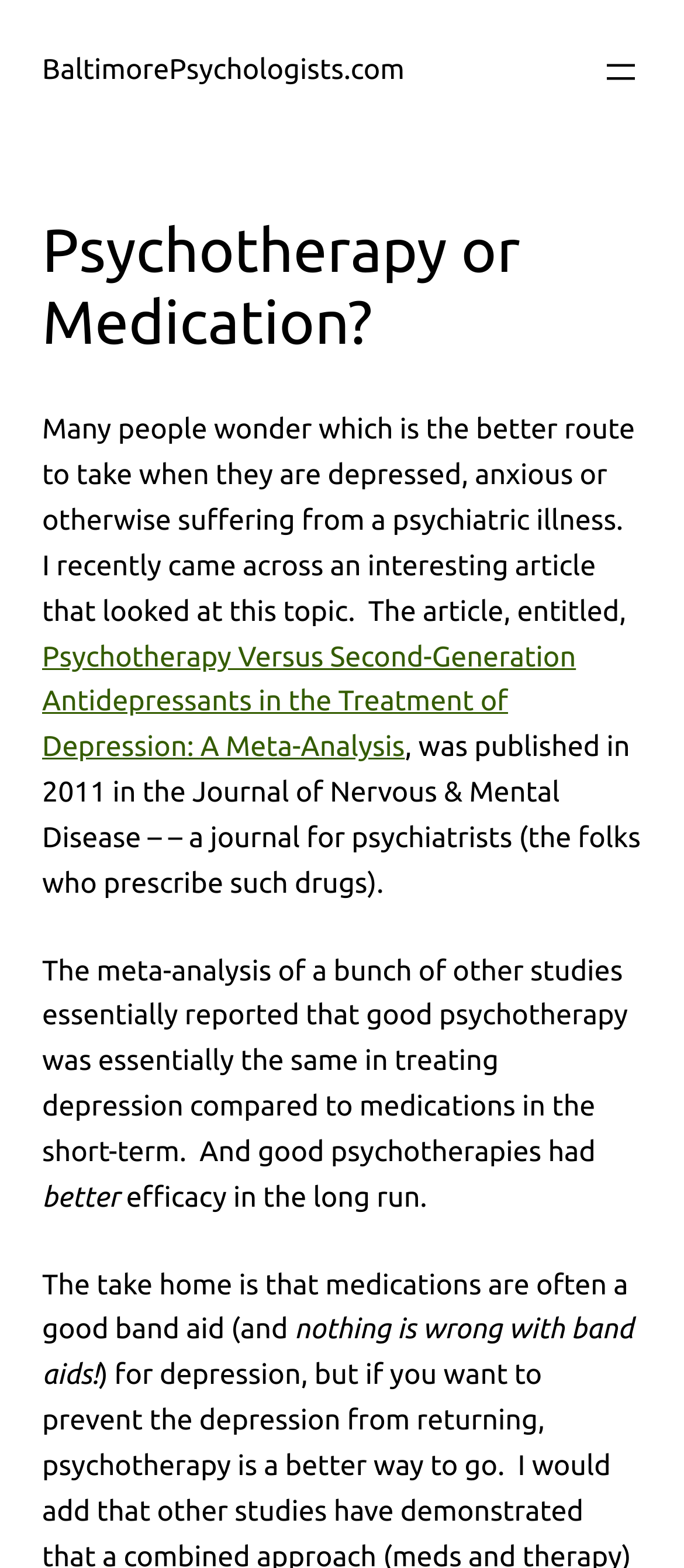Given the description "aria-label="Open menu"", determine the bounding box of the corresponding UI element.

[0.877, 0.032, 0.938, 0.059]